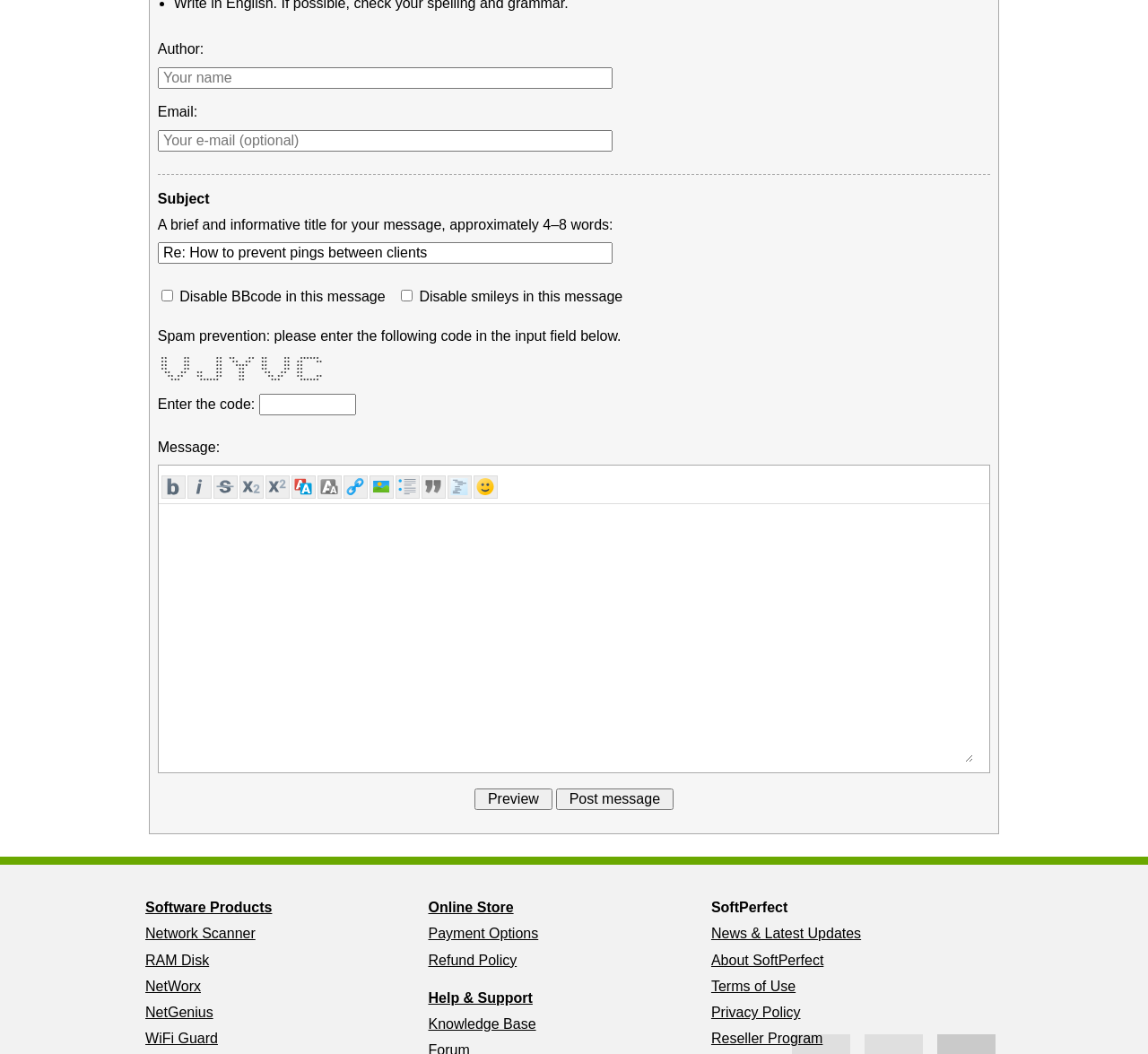Answer briefly with one word or phrase:
How many links are available under the 'Help & Support' heading?

2